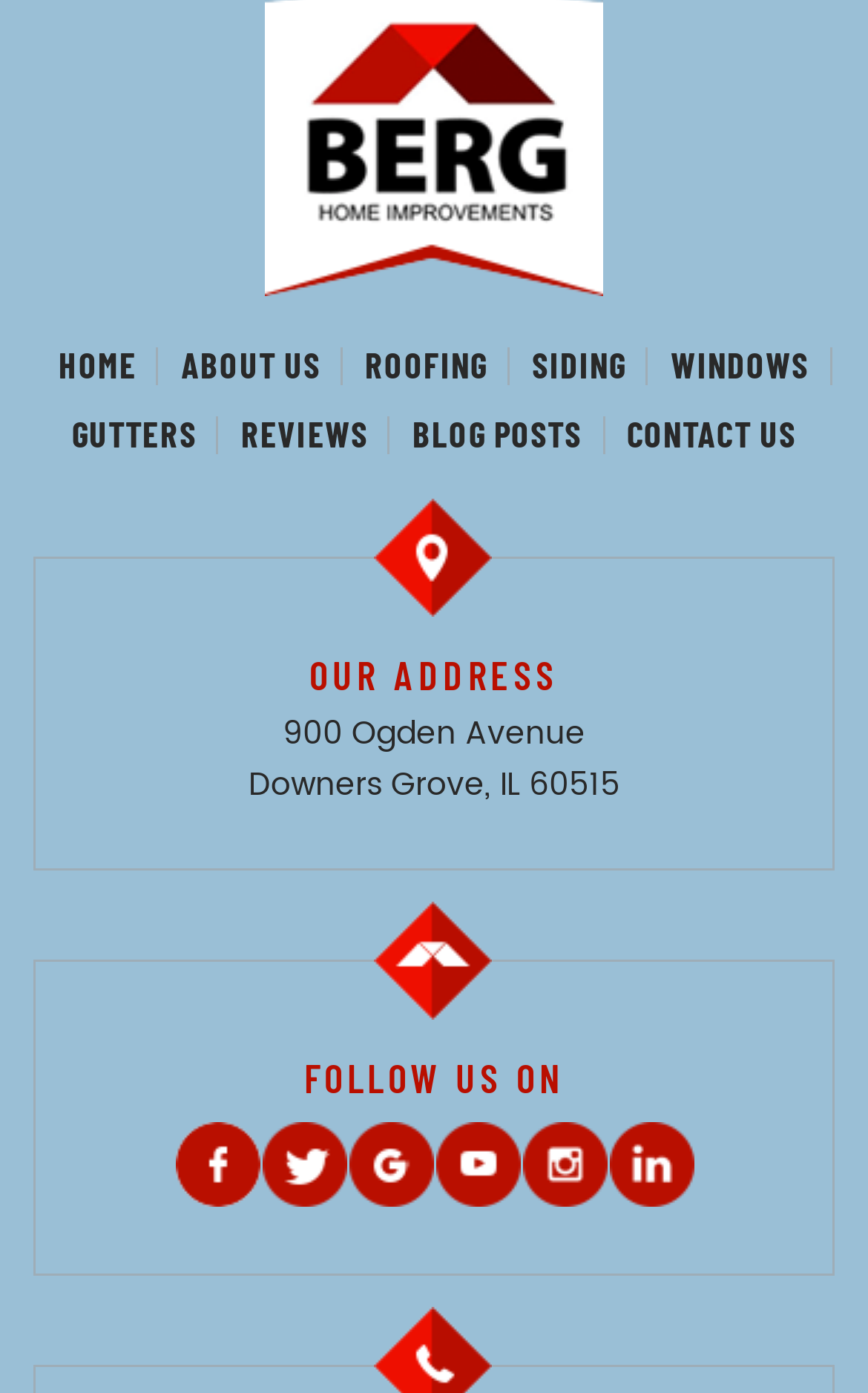Please identify the bounding box coordinates of the region to click in order to complete the task: "check reviews". The coordinates must be four float numbers between 0 and 1, specified as [left, top, right, bottom].

[0.252, 0.286, 0.45, 0.336]